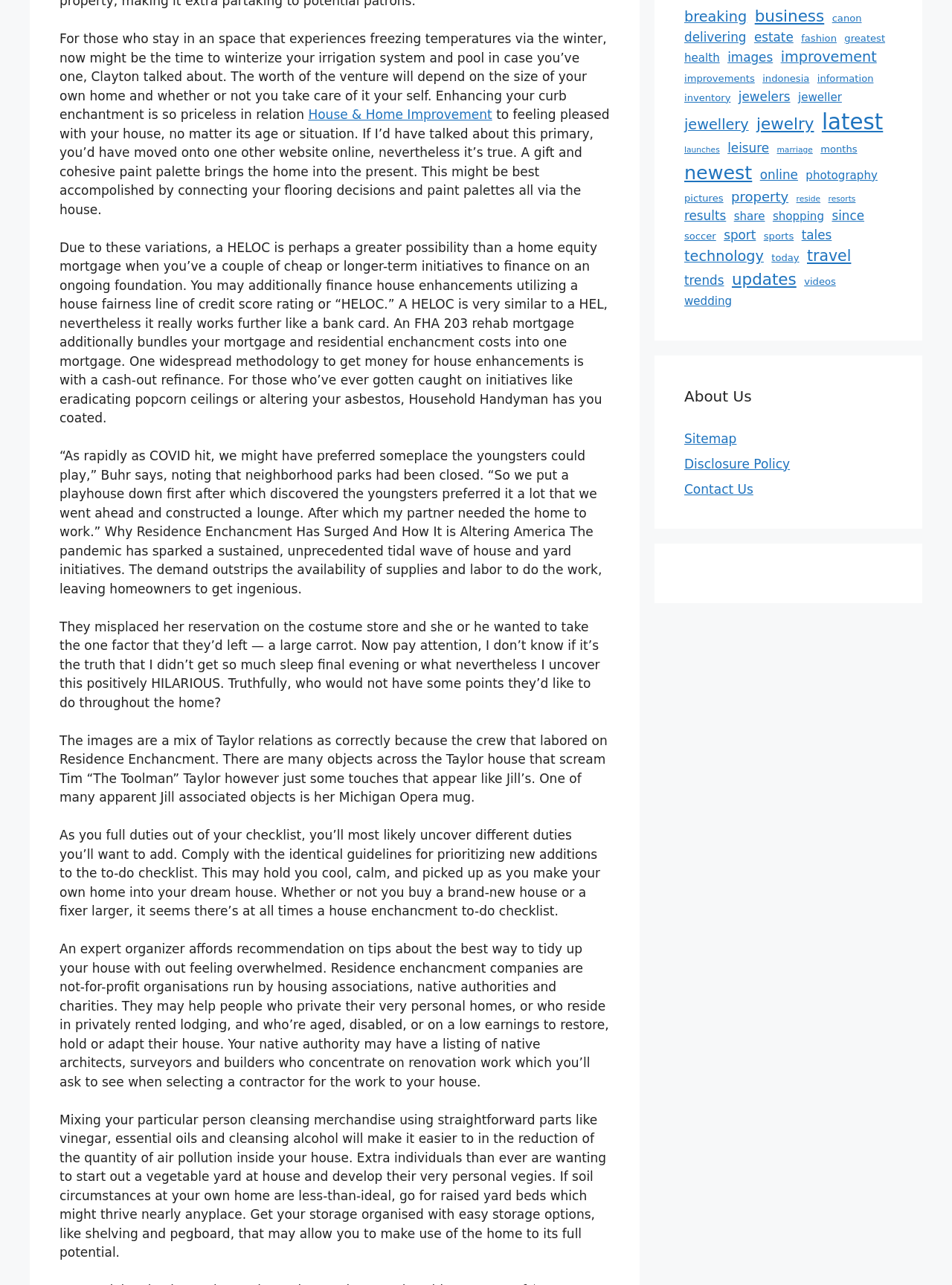Extract the bounding box coordinates for the HTML element that matches this description: "House & Home Improvement". The coordinates should be four float numbers between 0 and 1, i.e., [left, top, right, bottom].

[0.324, 0.083, 0.517, 0.095]